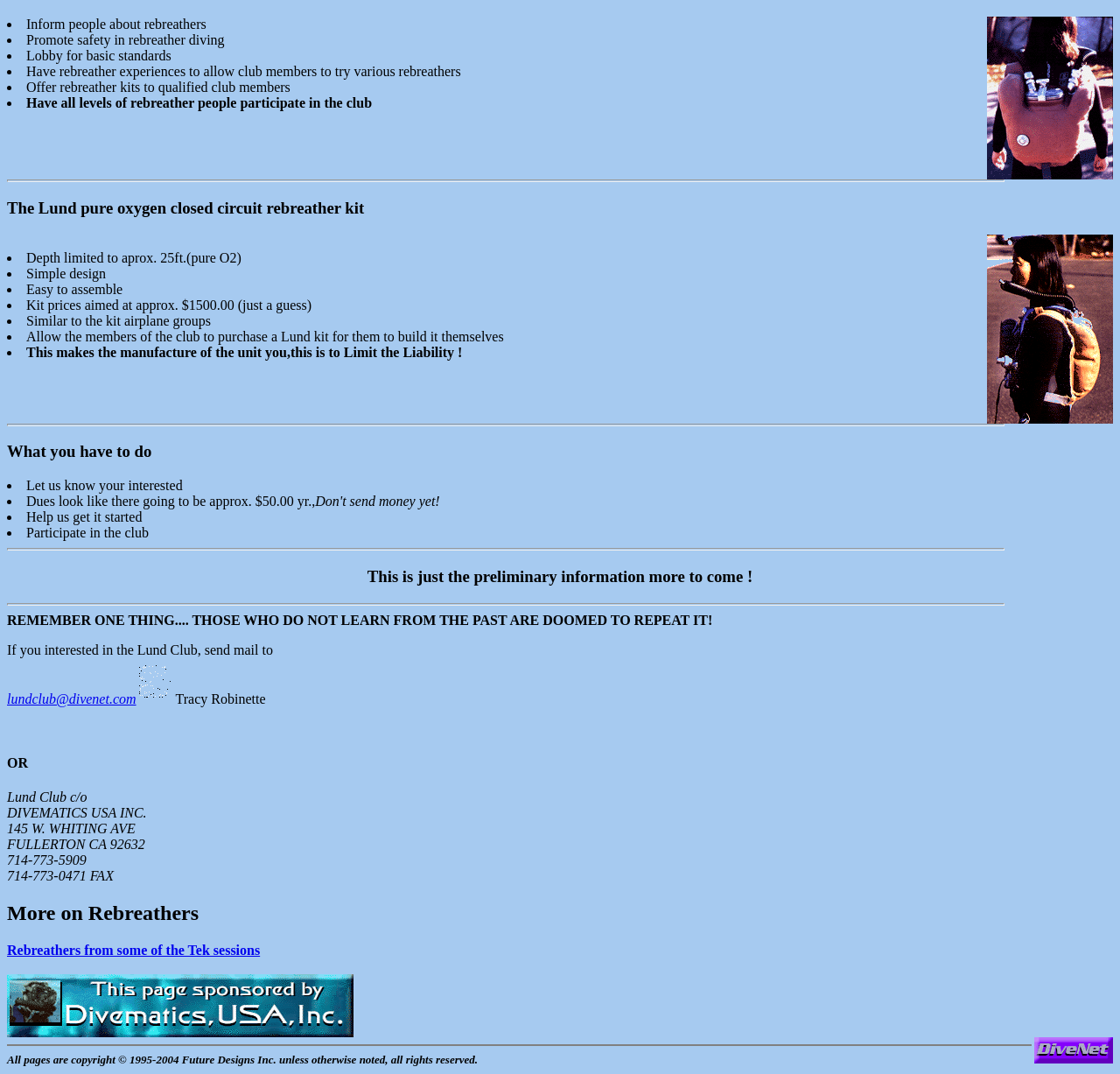Extract the bounding box of the UI element described as: "lundclub@divenet.com".

[0.006, 0.644, 0.157, 0.657]